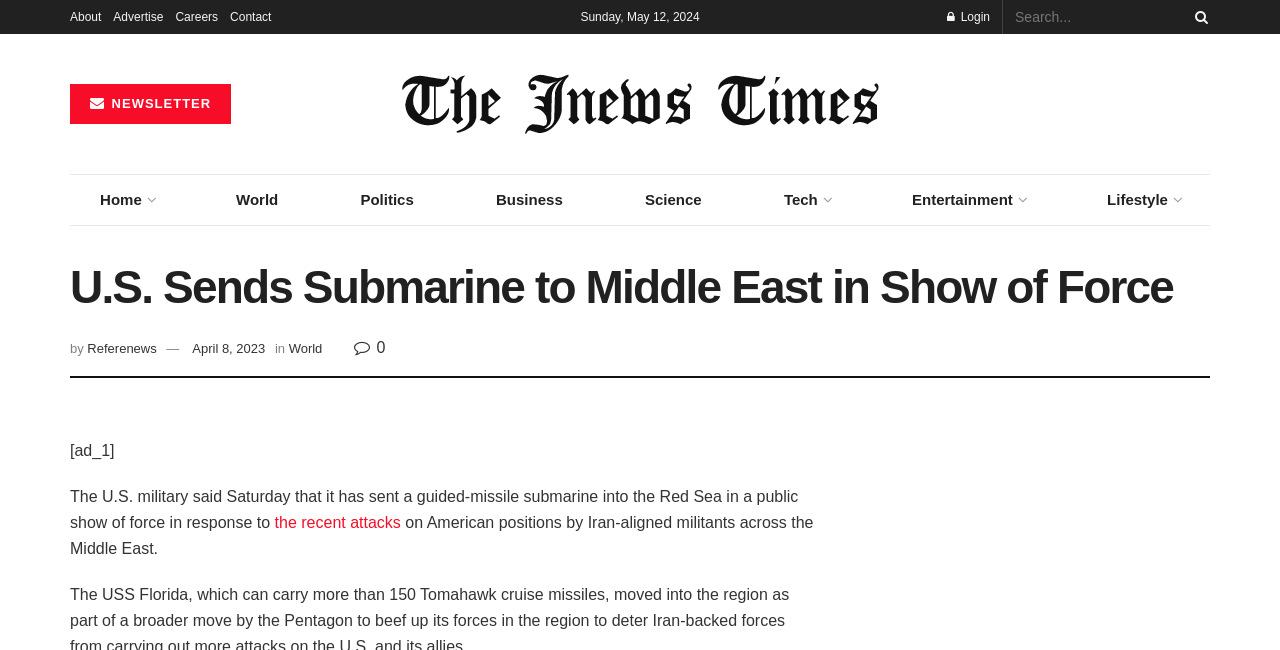Please respond in a single word or phrase: 
What type of vessel is mentioned in the article?

Submarine